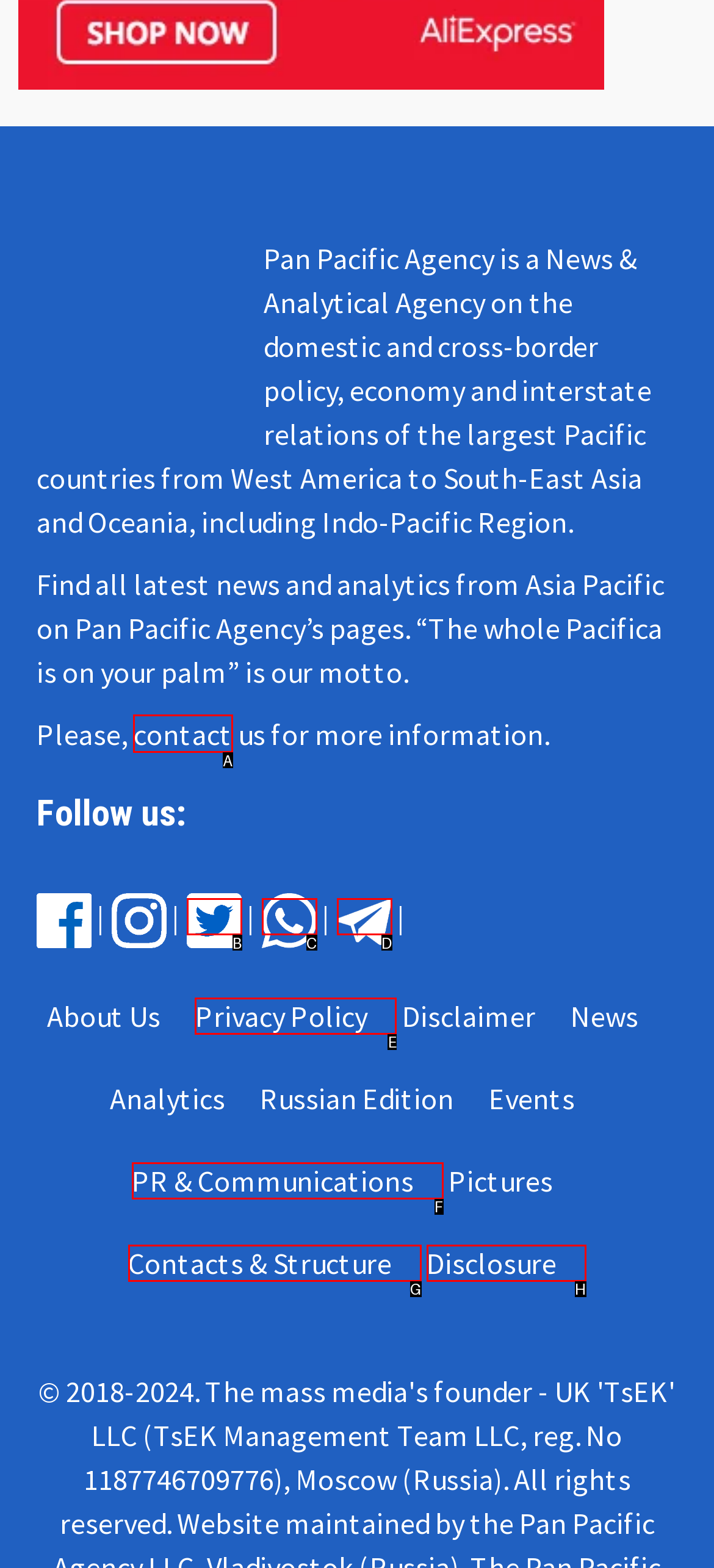Which choice should you pick to execute the task: contact us
Respond with the letter associated with the correct option only.

A